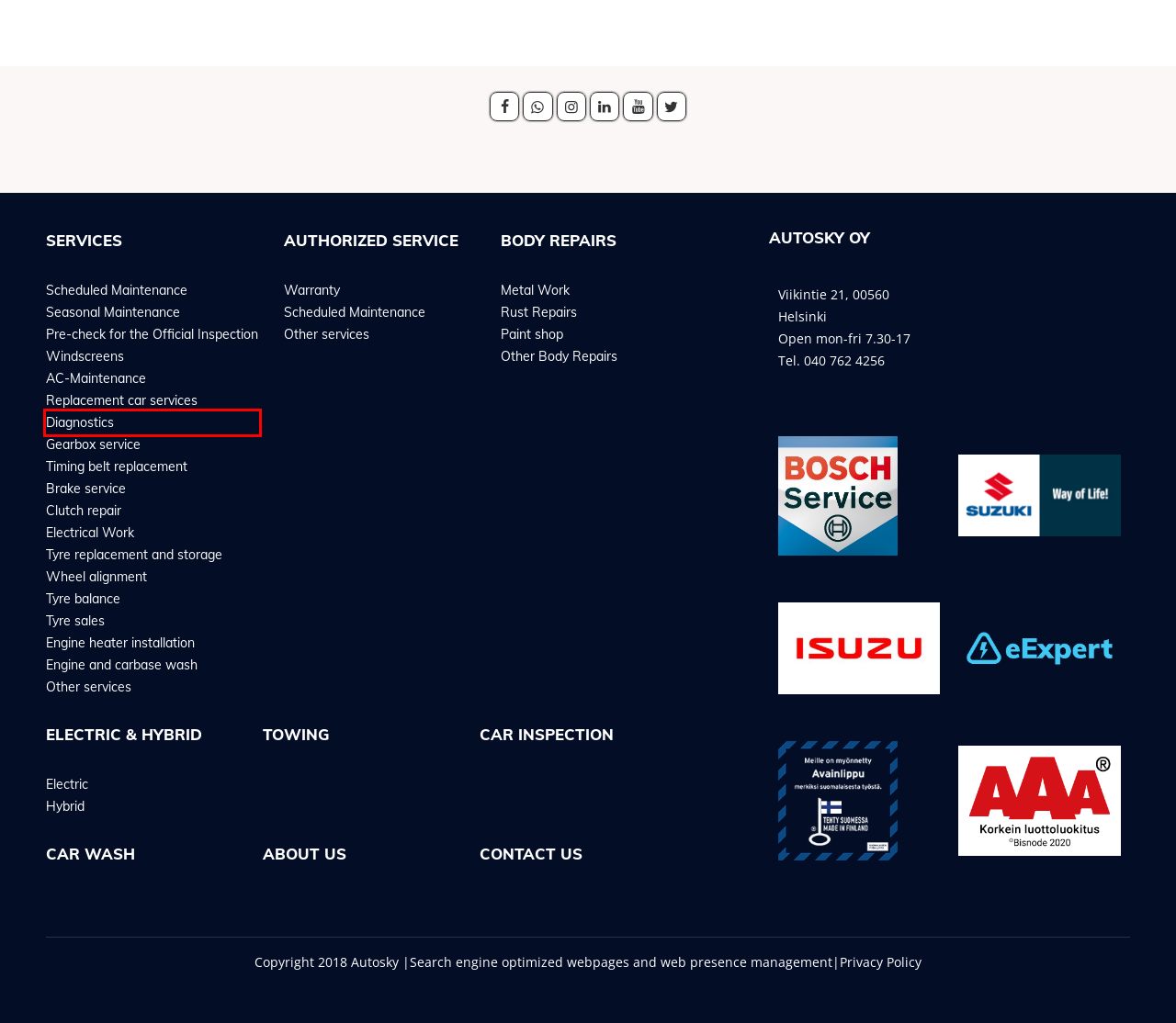You are presented with a screenshot of a webpage containing a red bounding box around a particular UI element. Select the best webpage description that matches the new webpage after clicking the element within the bounding box. Here are the candidates:
A. Other Automotive Services - Autosky
B. Tyre Balance Services with High-Precision Balancing Device
C. Engine and Carbase wash services in Helsinki - Autosky
D. Timing Belt Replacement for Cars & Vehicles
E. Car Brake Service & Repairs in Helsinki - Autosky
F. Car Diagnostics Services in Helsinki - Autosky
G. Car Windscreens Replacement and Installation Services at Autosky
H. Rekisteri- ja tietosuojaseloste - Autosky

F